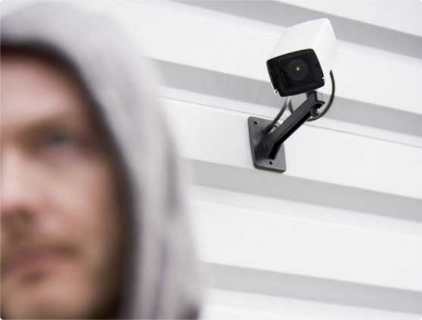Please provide a brief answer to the following inquiry using a single word or phrase:
Why is the person in the foreground blurred?

To emphasize surveillance importance